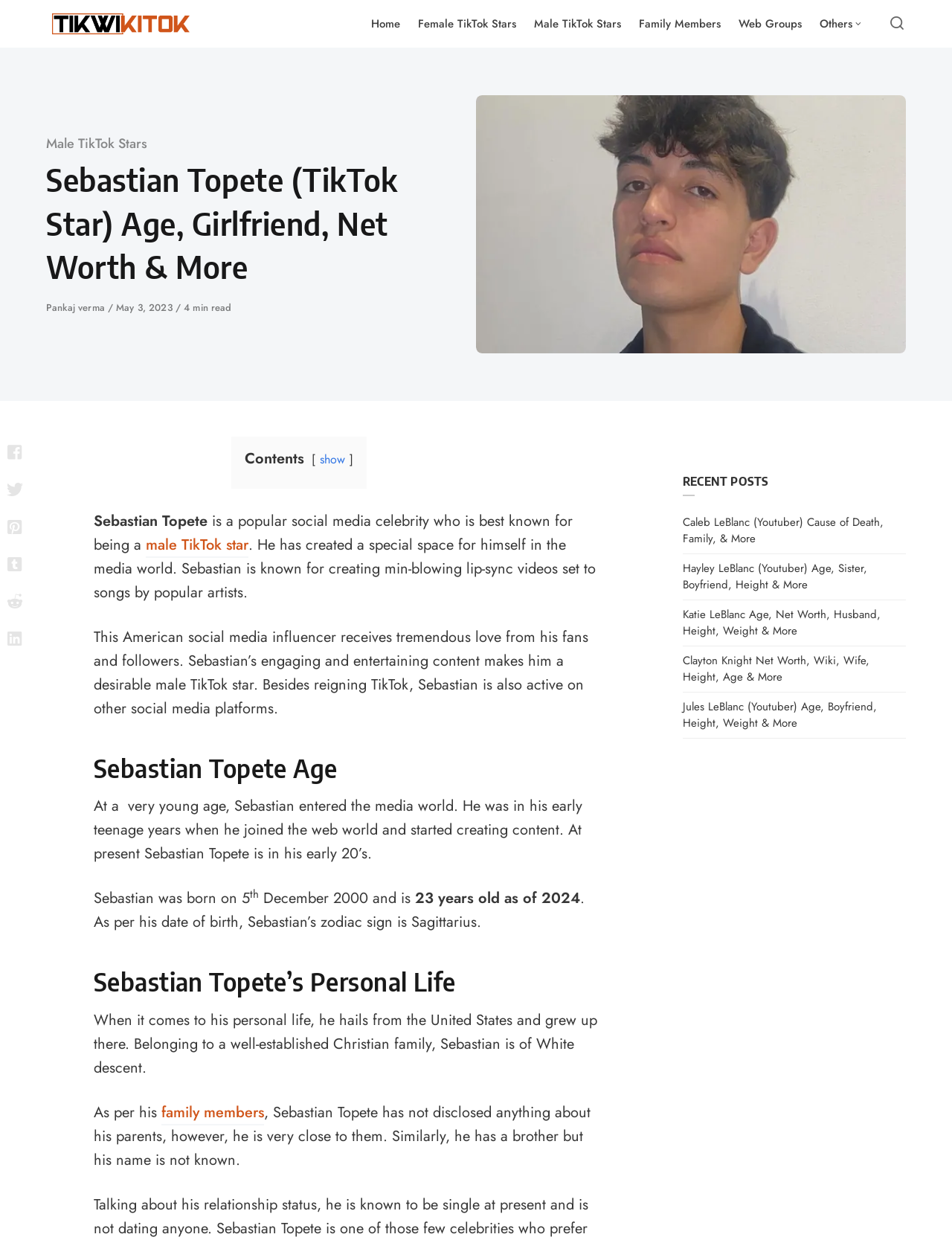Could you find the bounding box coordinates of the clickable area to complete this instruction: "Open or close search"?

[0.93, 0.01, 0.955, 0.029]